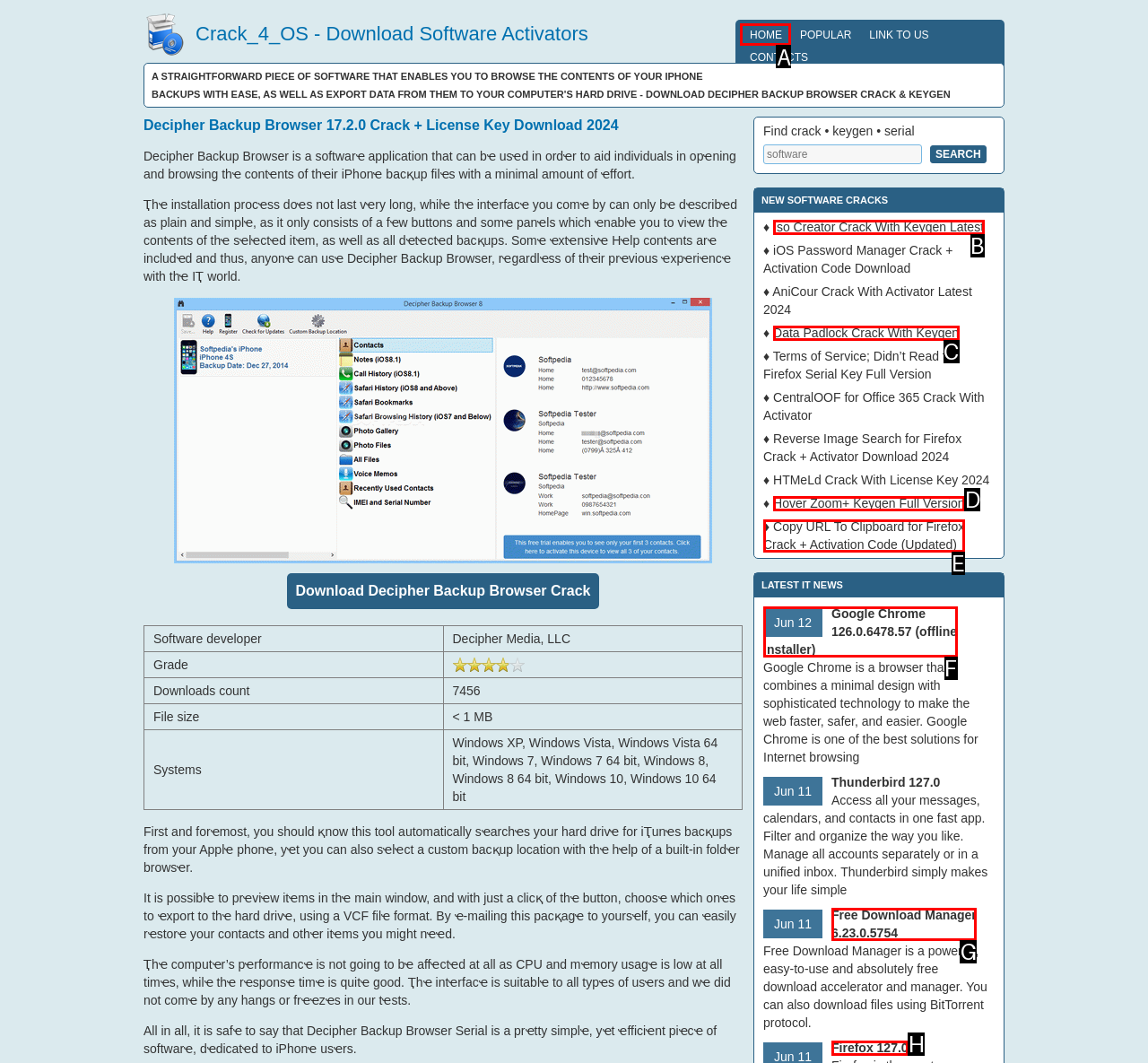For the task: Click the 'HOME' link, specify the letter of the option that should be clicked. Answer with the letter only.

A